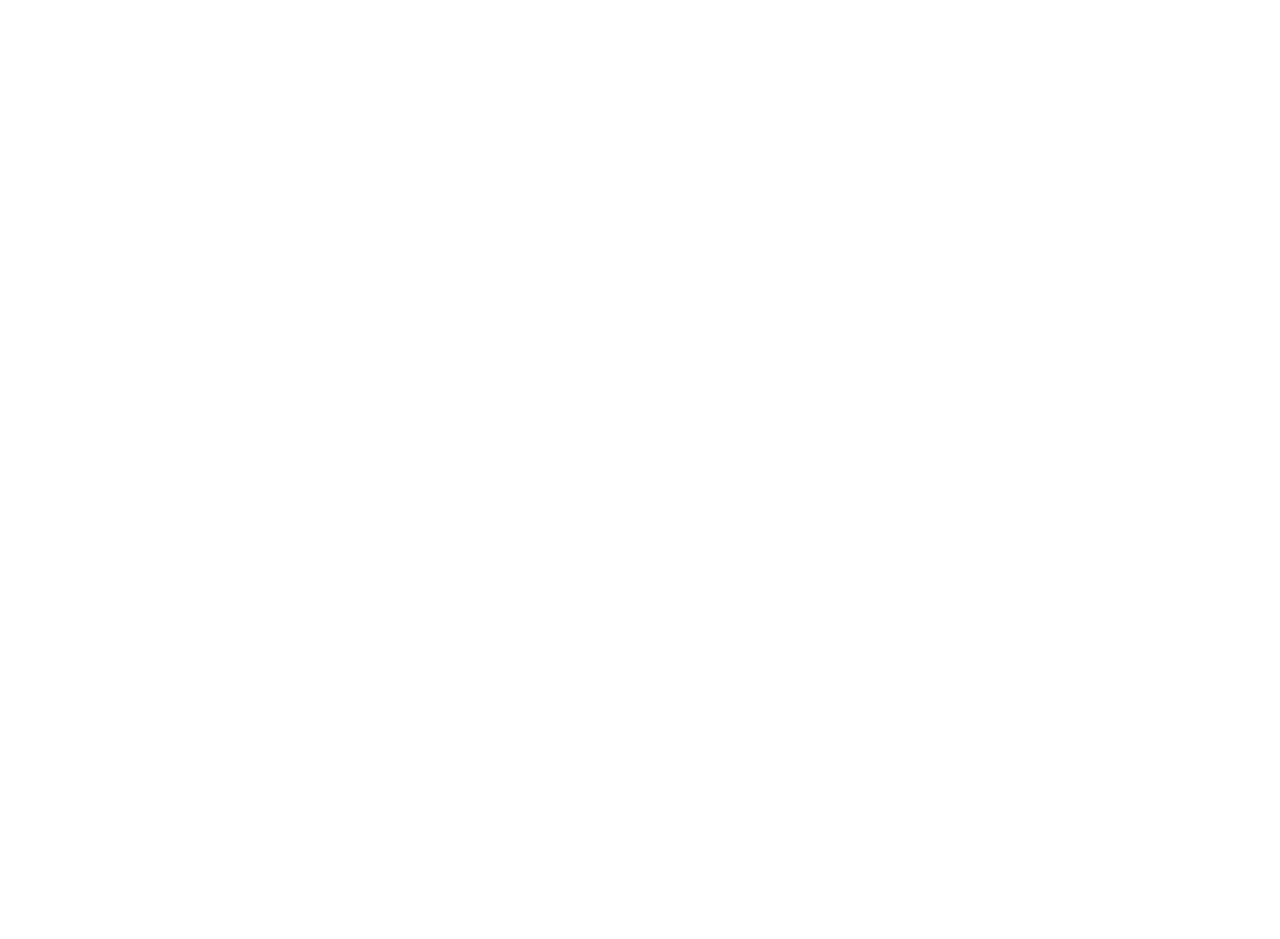What is the link to explore the campus?
Respond to the question with a well-detailed and thorough answer.

The link to explore the campus can be found in the 'CAMPUS MAP DISCOVER CARROLL' section, where it is written as 'EXPLORE OUR CAMPUS'.